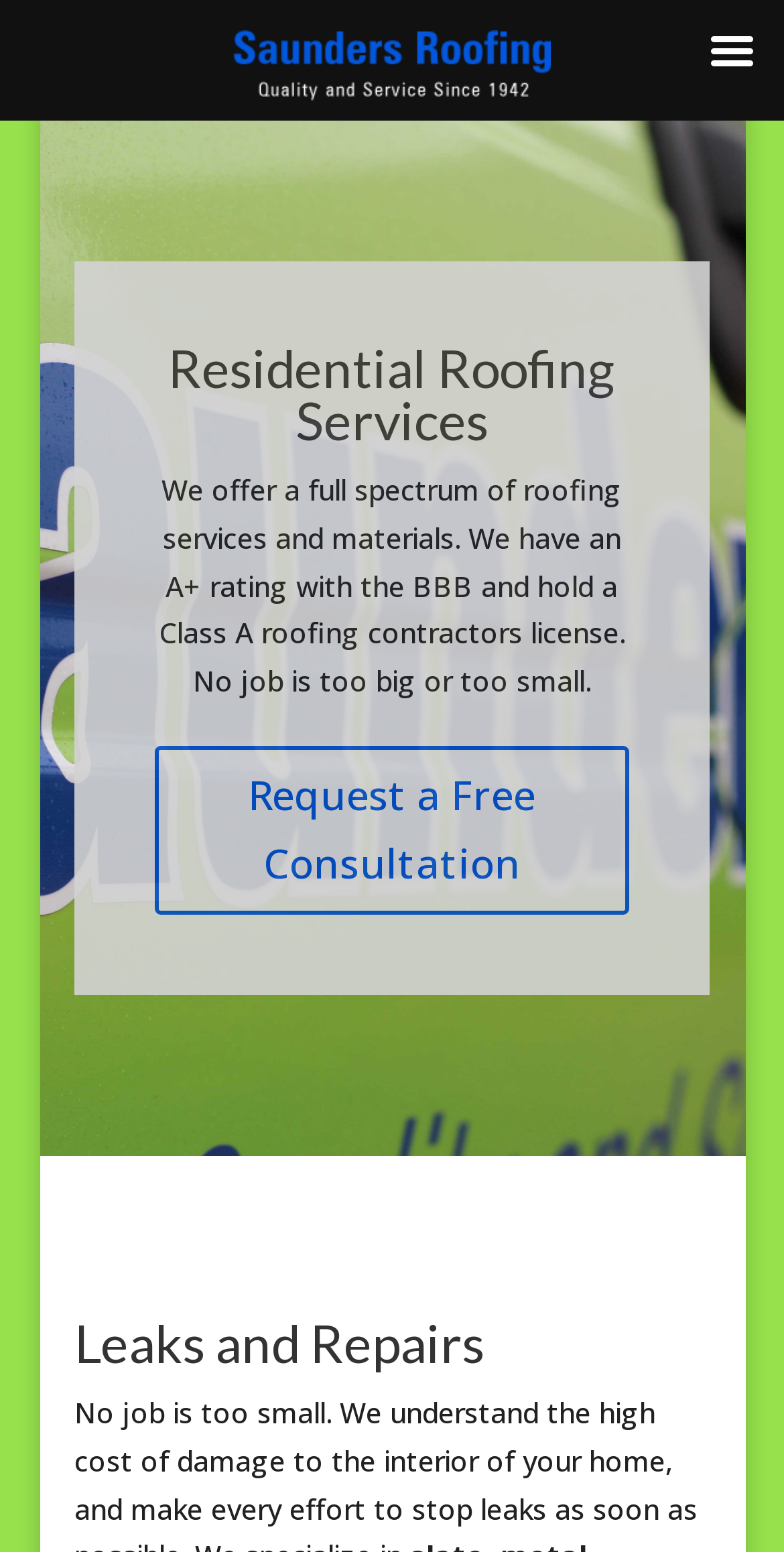Offer a detailed explanation of the webpage layout and contents.

The webpage is about Saunders Roofing Company, a Class A contractor offering various roofing services and materials. At the top-left corner, there is a "Skip to content" link. Below it, there is a heading "Residential Roofing Services" followed by a paragraph of text that describes the company's services and credentials. To the right of the paragraph, there is a button "Request a Free Consultation". 

On the top-right side, there is a link "Saunders Roofing Company" accompanied by an image with the same name, which is likely the company's logo. 

Further down the page, there is a heading "Leaks and Repairs" located near the bottom-left corner.